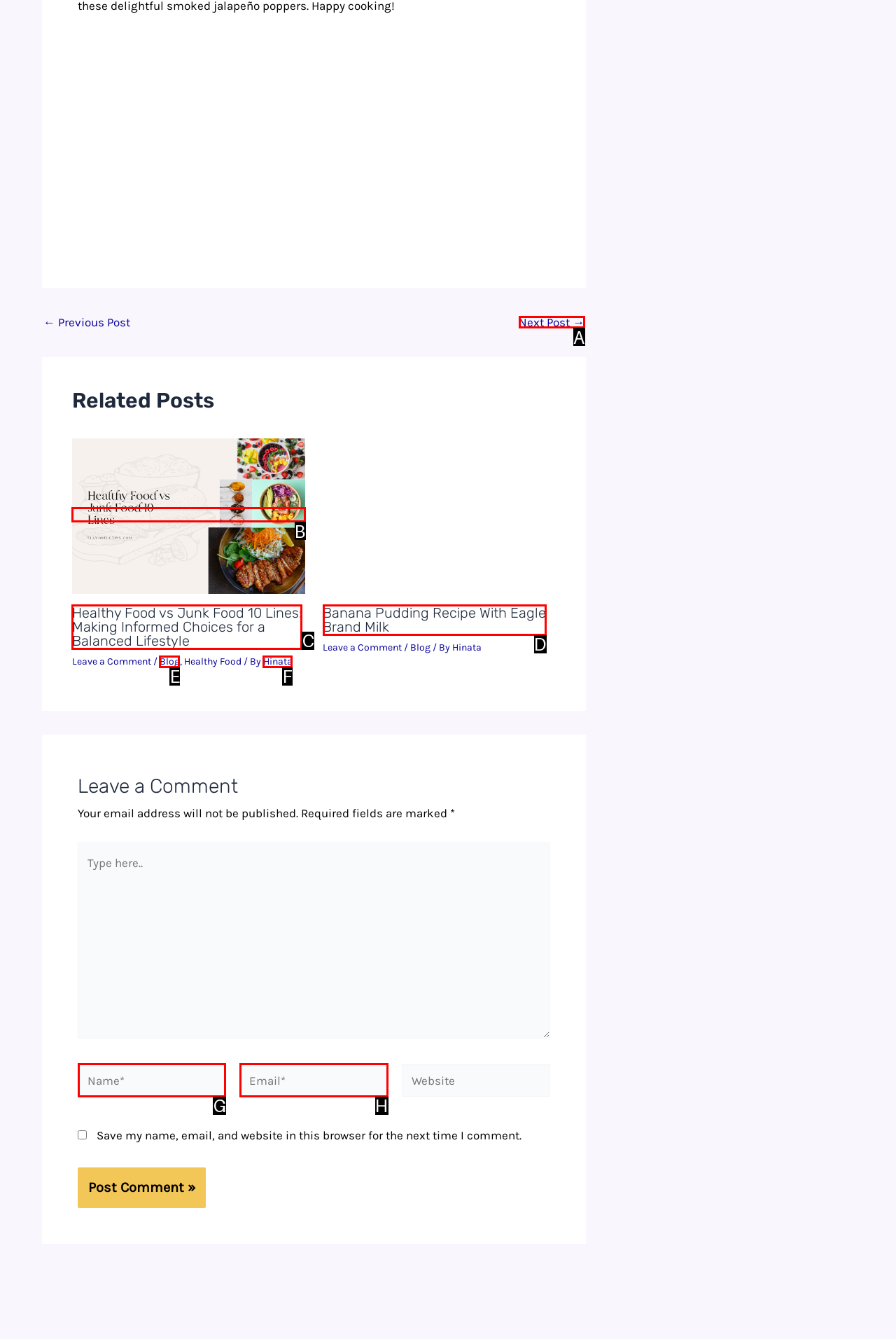Tell me which one HTML element I should click to complete the following task: Contact CASE Answer with the option's letter from the given choices directly.

None